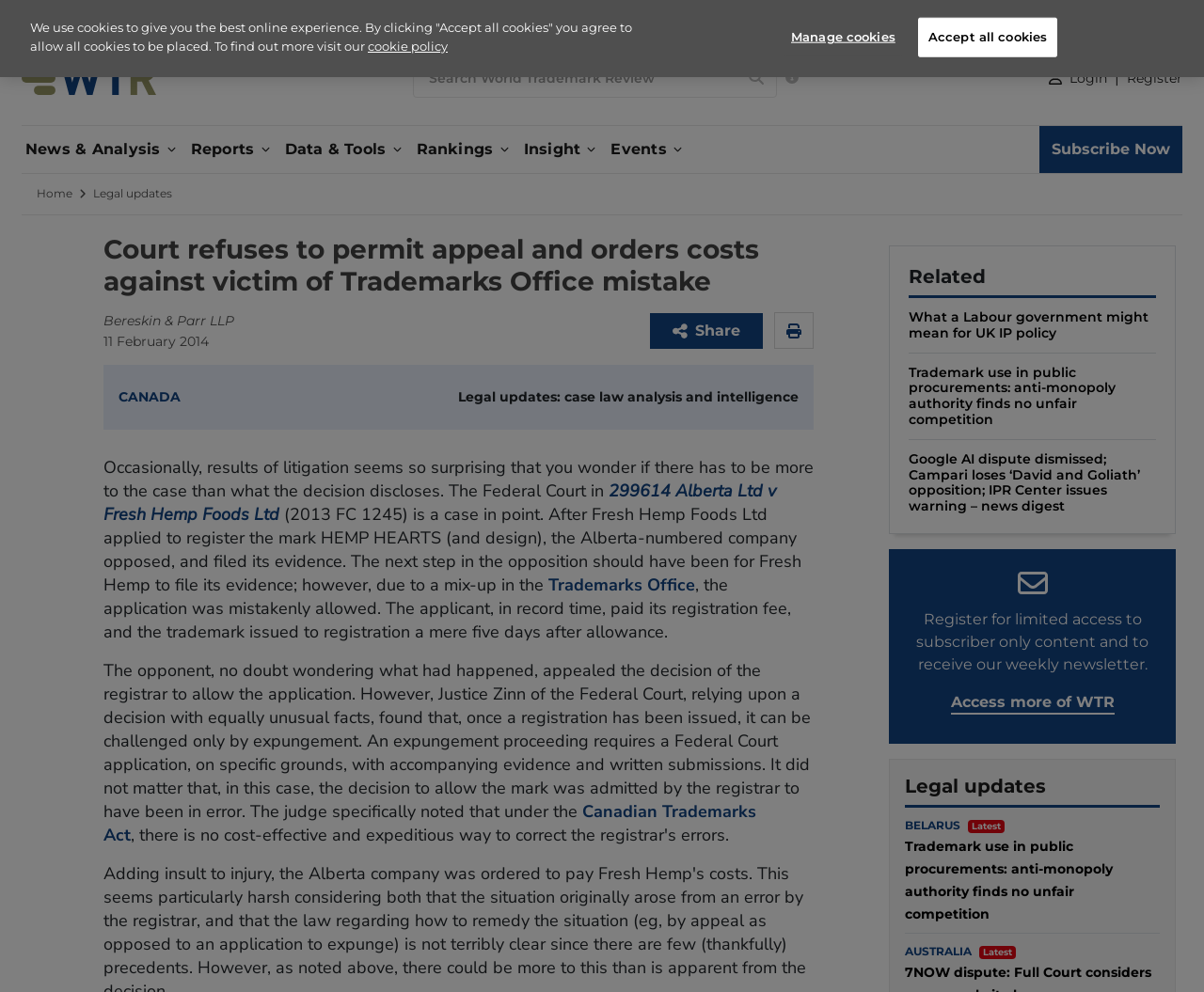Provide a single word or phrase to answer the given question: 
How many links are there in the 'Related' section?

3